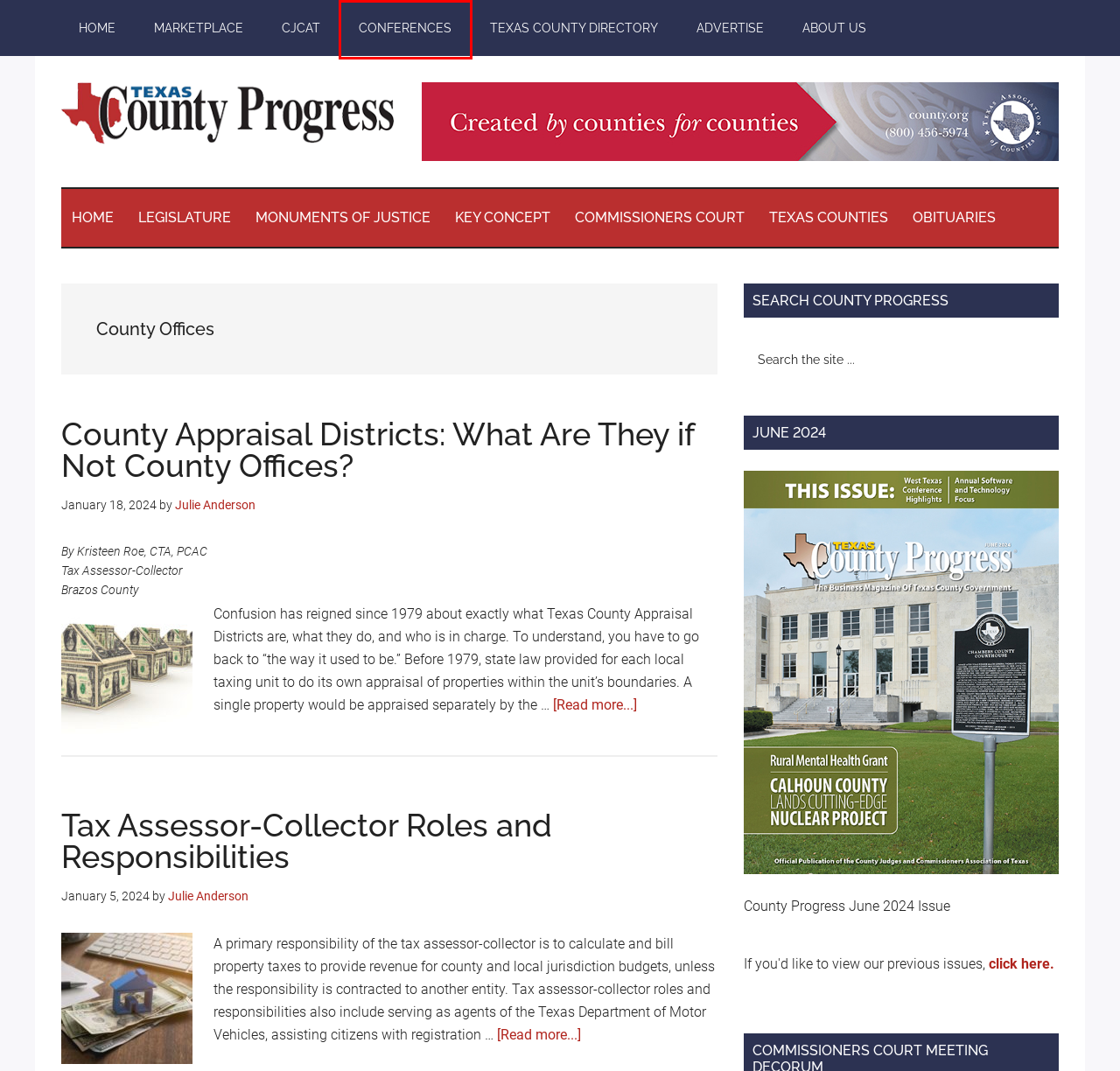You have a screenshot of a webpage with a red bounding box around an element. Select the webpage description that best matches the new webpage after clicking the element within the red bounding box. Here are the descriptions:
A. Obituaries Archives - Texas County Progress
B. Commissioners Court Archives - Texas County Progress
C. Advertise - Texas County Progress
D. About Us - Texas County Progress
E. County Focus Archives - Texas County Progress
F. CJCAT - Texas County Progress
G. Texas County Conferences - Texas County Progress
H. MAZ- Reader

G